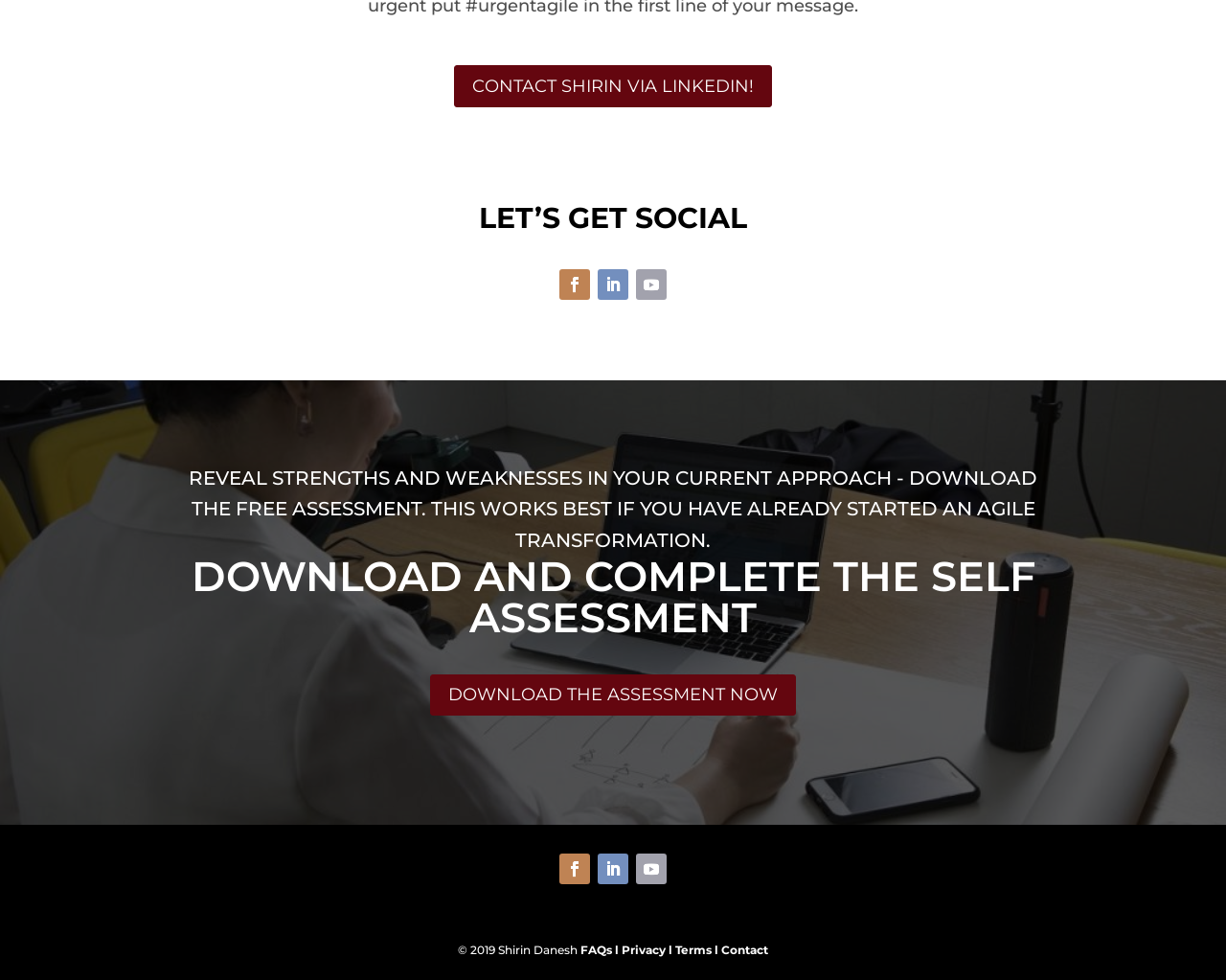Locate the bounding box of the UI element with the following description: "Follow".

[0.456, 0.275, 0.481, 0.306]